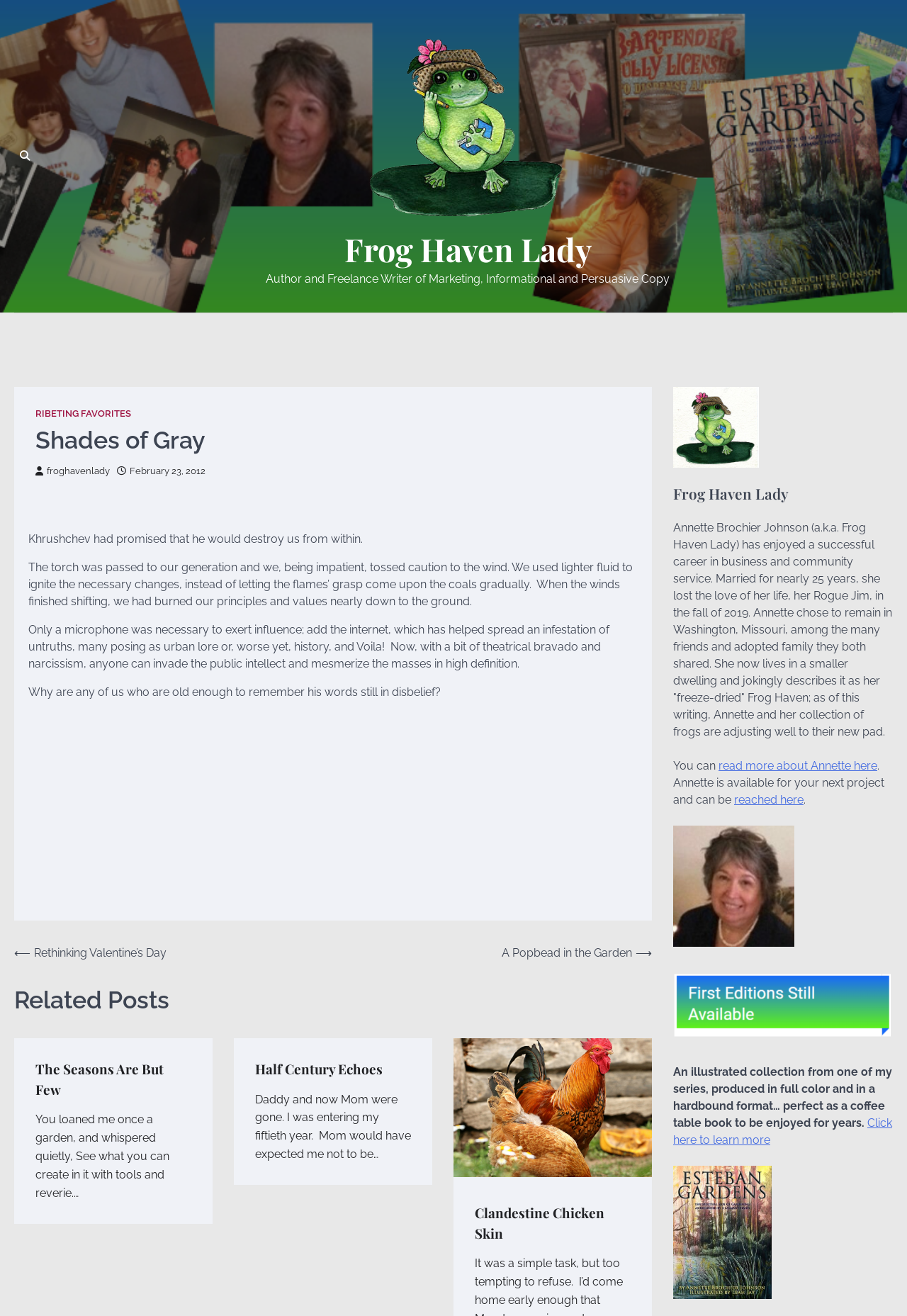What is the author's profession?
Give a comprehensive and detailed explanation for the question.

The author's profession can be determined by reading the static text 'Author and Freelance Writer of Marketing, Informational and Persuasive Copy' which is located at the top of the webpage, indicating that the author is a freelance writer.